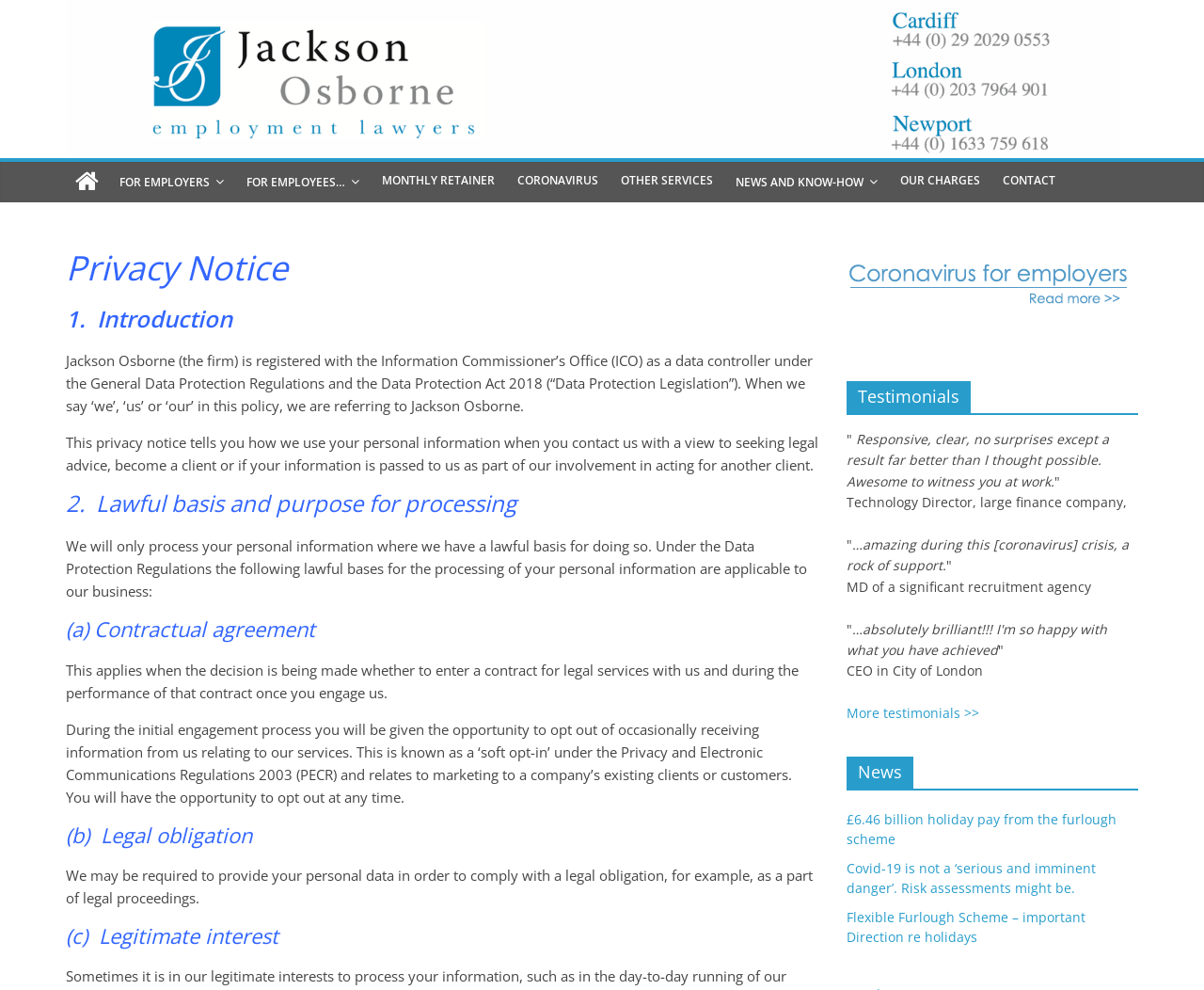Predict the bounding box of the UI element based on the description: "More testimonials >>". The coordinates should be four float numbers between 0 and 1, formatted as [left, top, right, bottom].

[0.703, 0.711, 0.813, 0.729]